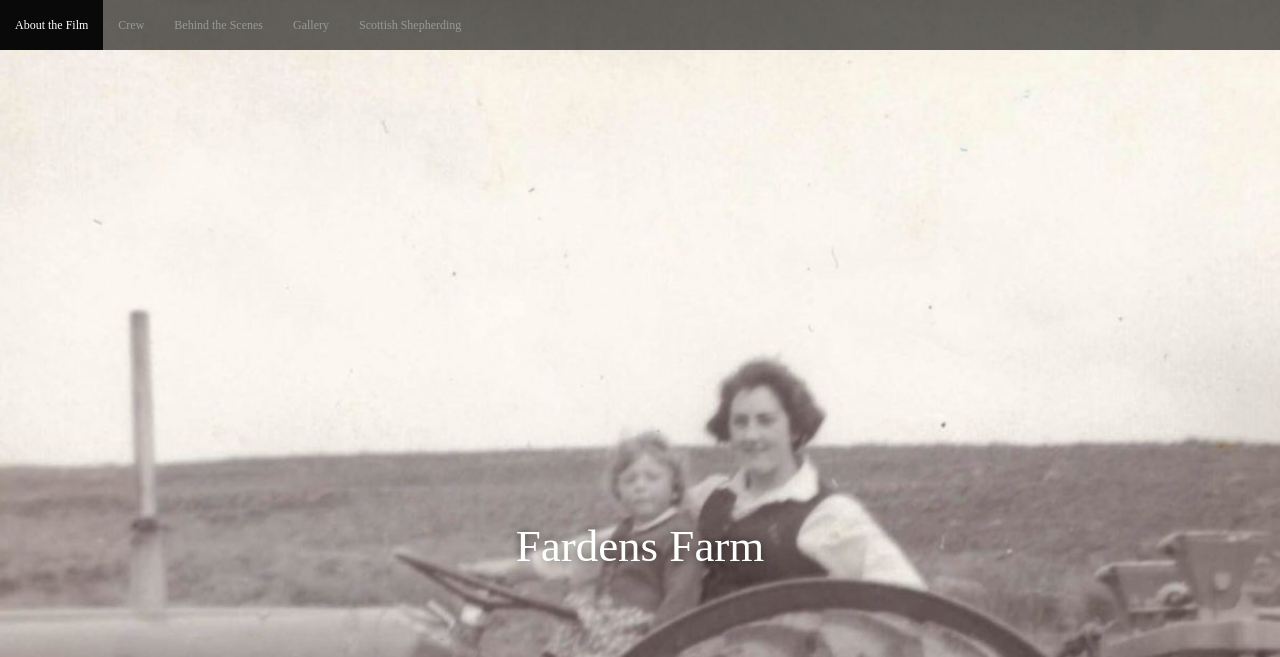Detail the webpage's structure and highlights in your description.

The webpage is about Fardens Farm, with a prominent heading at the bottom of the page displaying the title "Fardens Farm". At the top of the page, there are five links arranged horizontally, including "About the Film", "Crew", "Behind the Scenes", "Gallery", and "Scottish Shepherding". These links are positioned closely together, taking up a significant portion of the top section of the page. The "Fardens Farm" link is also duplicated below the heading at the bottom of the page, which may serve as a navigation anchor or a call-to-action.